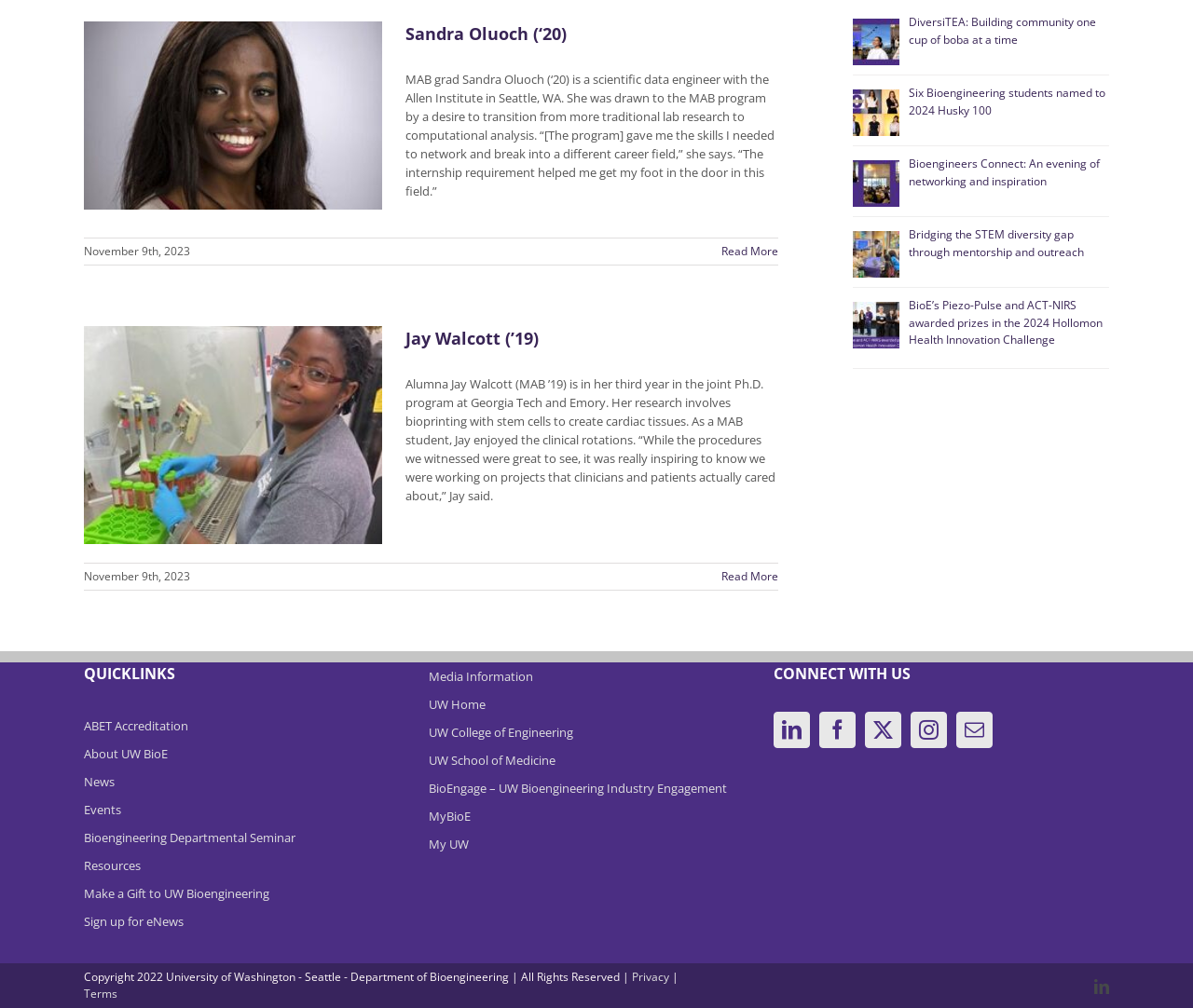Bounding box coordinates should be in the format (top-left x, top-left y, bottom-right x, bottom-right y) and all values should be floating point numbers between 0 and 1. Determine the bounding box coordinate for the UI element described as: aria-label="Facebook" title="Facebook"

[0.687, 0.706, 0.717, 0.742]